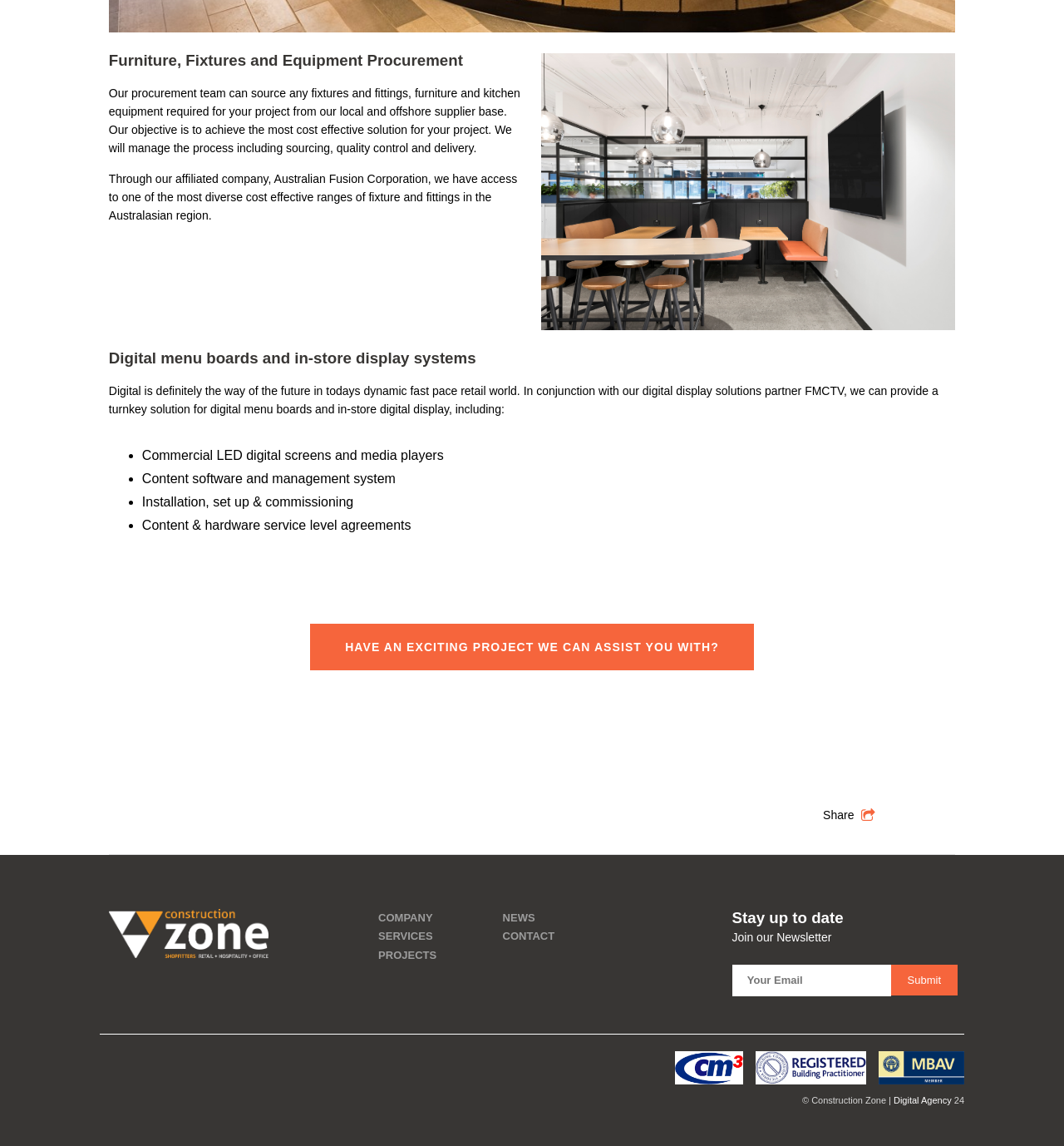What is the purpose of the 'HAVE AN EXCITING PROJECT WE CAN ASSIST YOU WITH?' link?
Please provide a comprehensive answer based on the details in the screenshot.

The link is likely a call-to-action, encouraging visitors to reach out to the company to discuss their project and explore how the company can assist them.